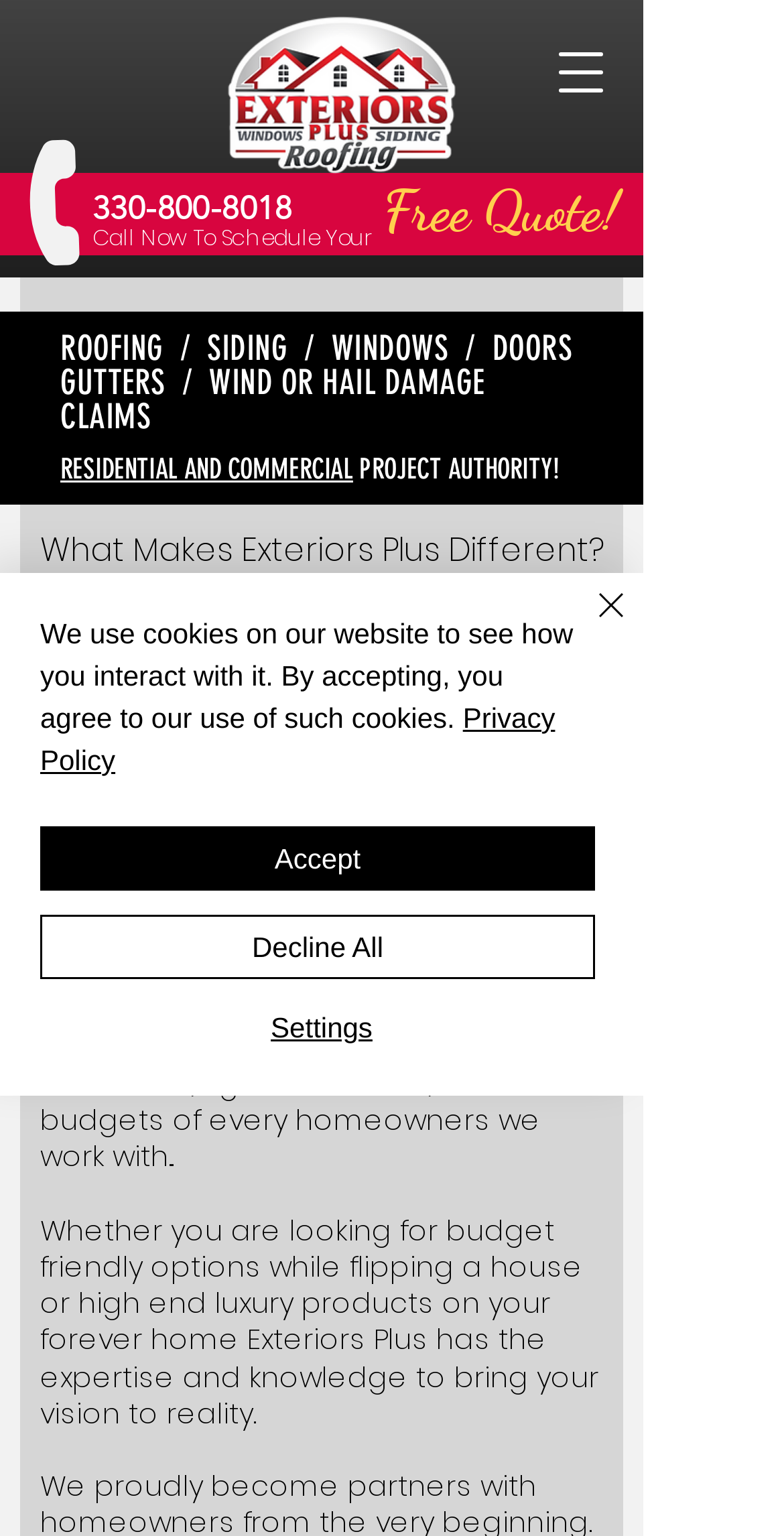Please locate the bounding box coordinates for the element that should be clicked to achieve the following instruction: "Learn more about roofing, siding, windows, and doors". Ensure the coordinates are given as four float numbers between 0 and 1, i.e., [left, top, right, bottom].

[0.077, 0.216, 0.744, 0.283]